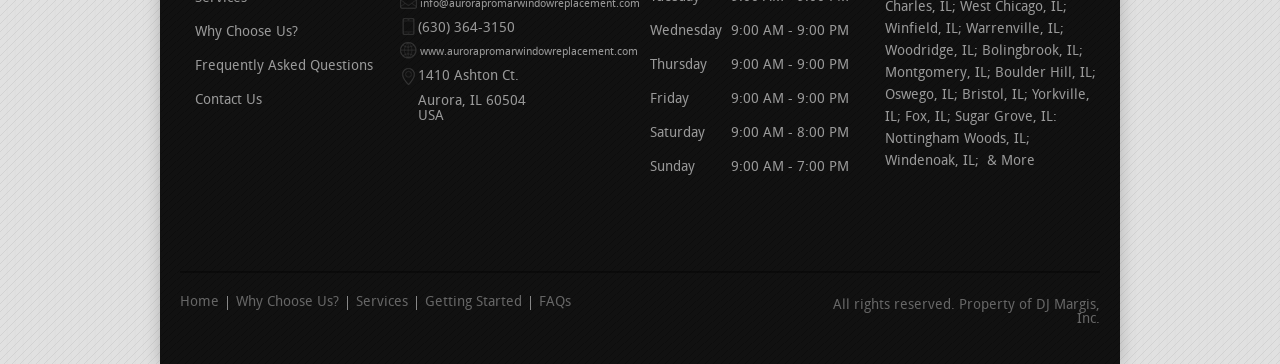Locate the bounding box coordinates of the element I should click to achieve the following instruction: "Check business hours on Friday".

[0.508, 0.245, 0.676, 0.338]